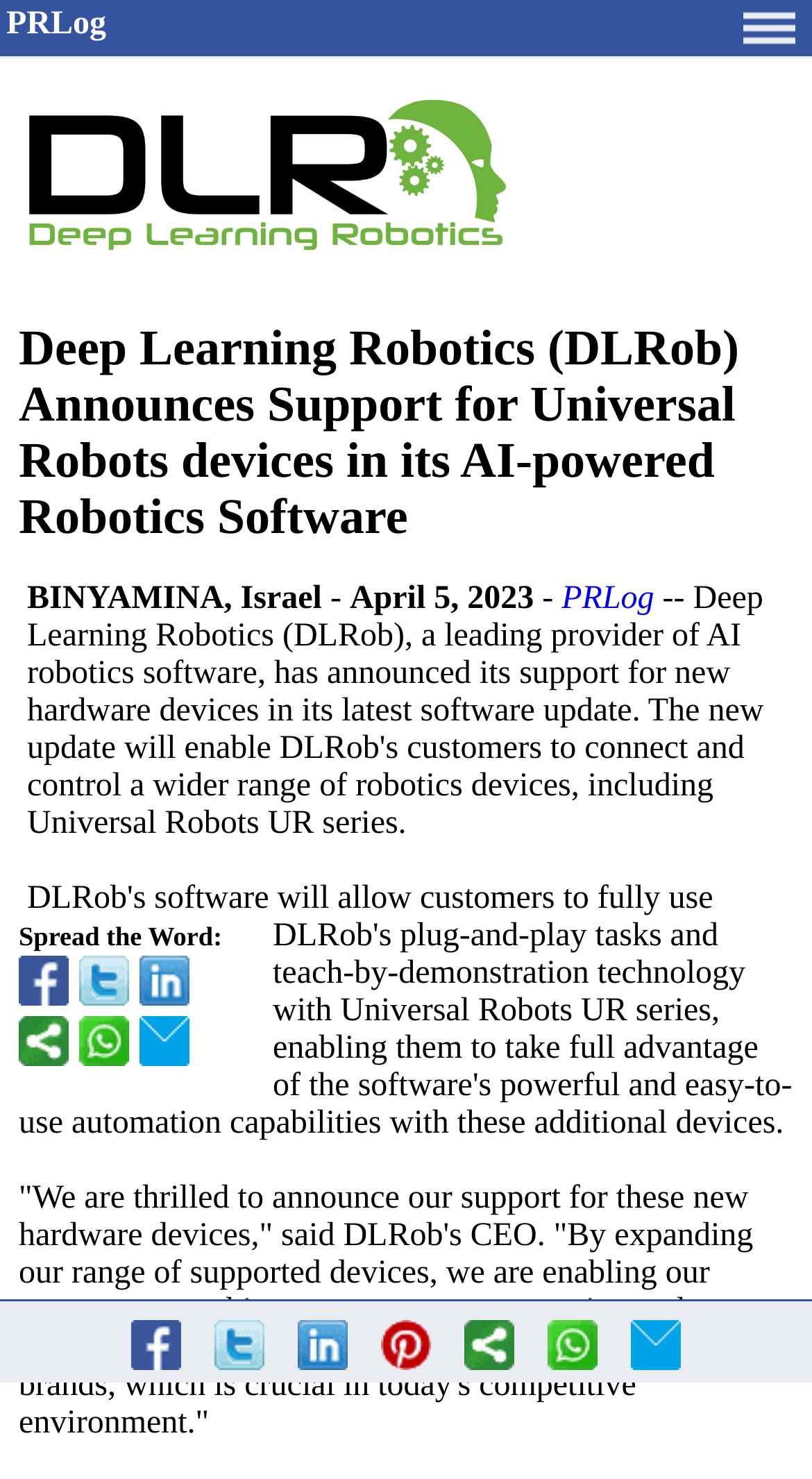Please identify the coordinates of the bounding box for the clickable region that will accomplish this instruction: "View archives from 2019".

None